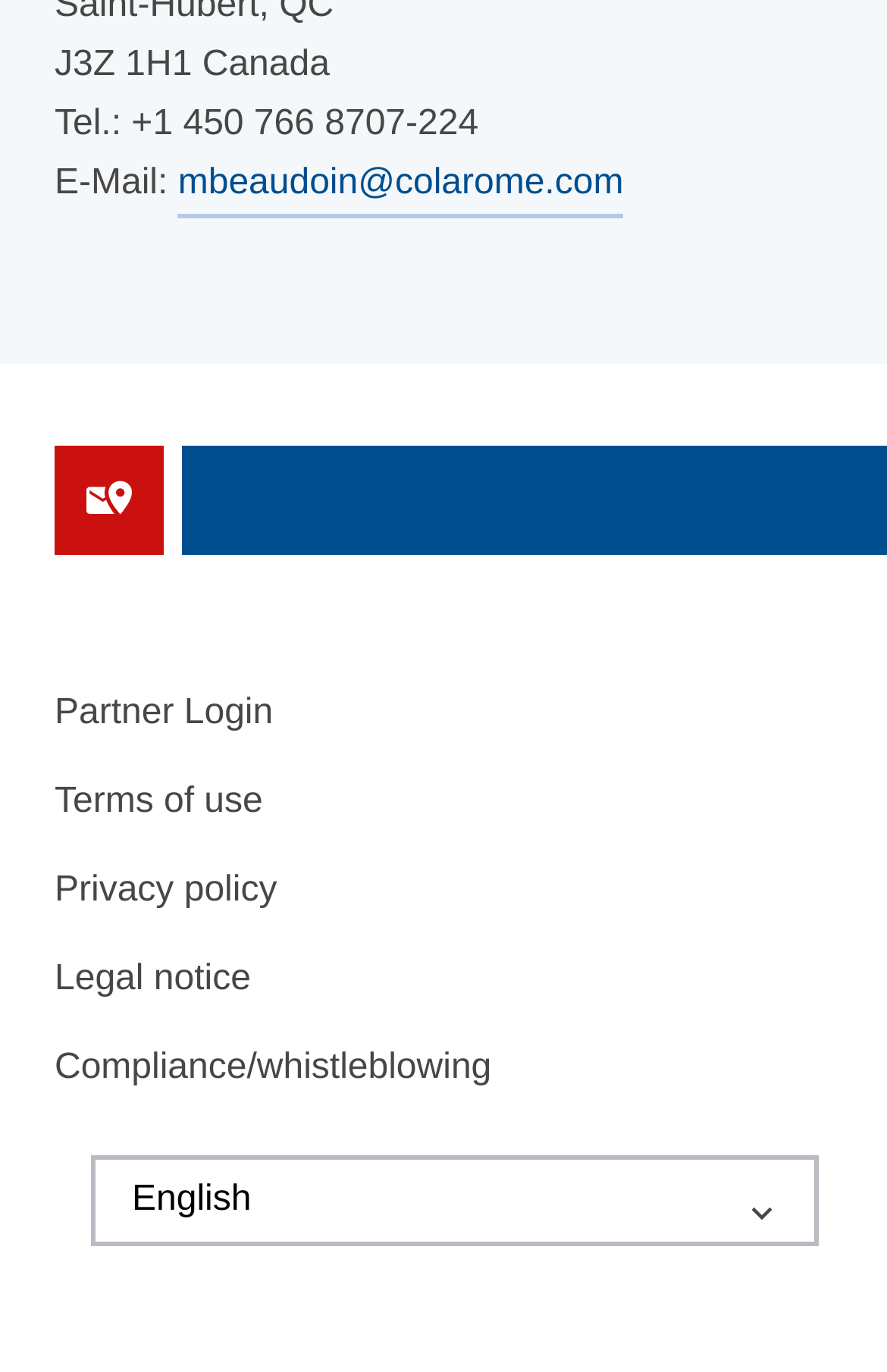Locate the bounding box coordinates of the element I should click to achieve the following instruction: "Open compliance/whistleblowing page".

[0.062, 0.759, 0.554, 0.799]